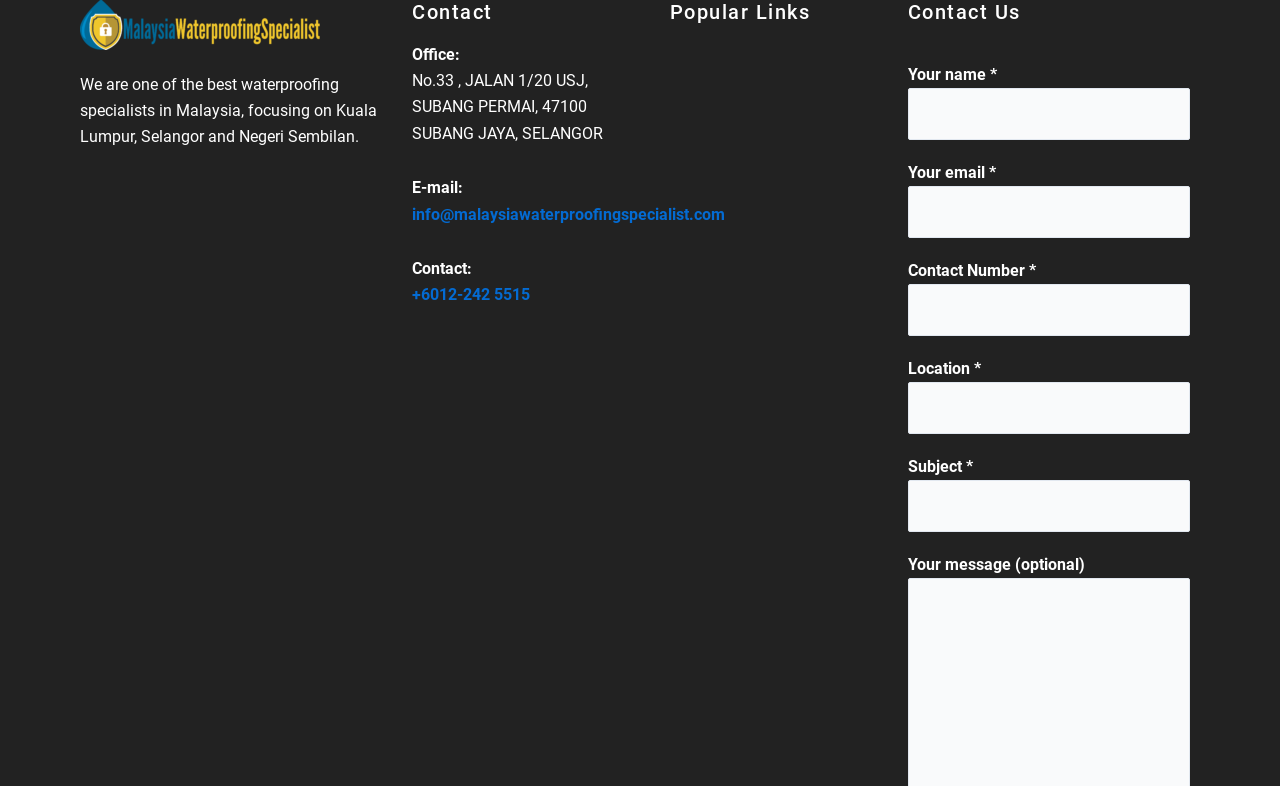What is the contact email of the company?
Answer the question with as much detail as you can, using the image as a reference.

The contact email of the company can be found in the link element with the bounding box coordinates [0.322, 0.26, 0.567, 0.285]. It is stated as 'info@malaysiawaterproofingspecialist.com'.